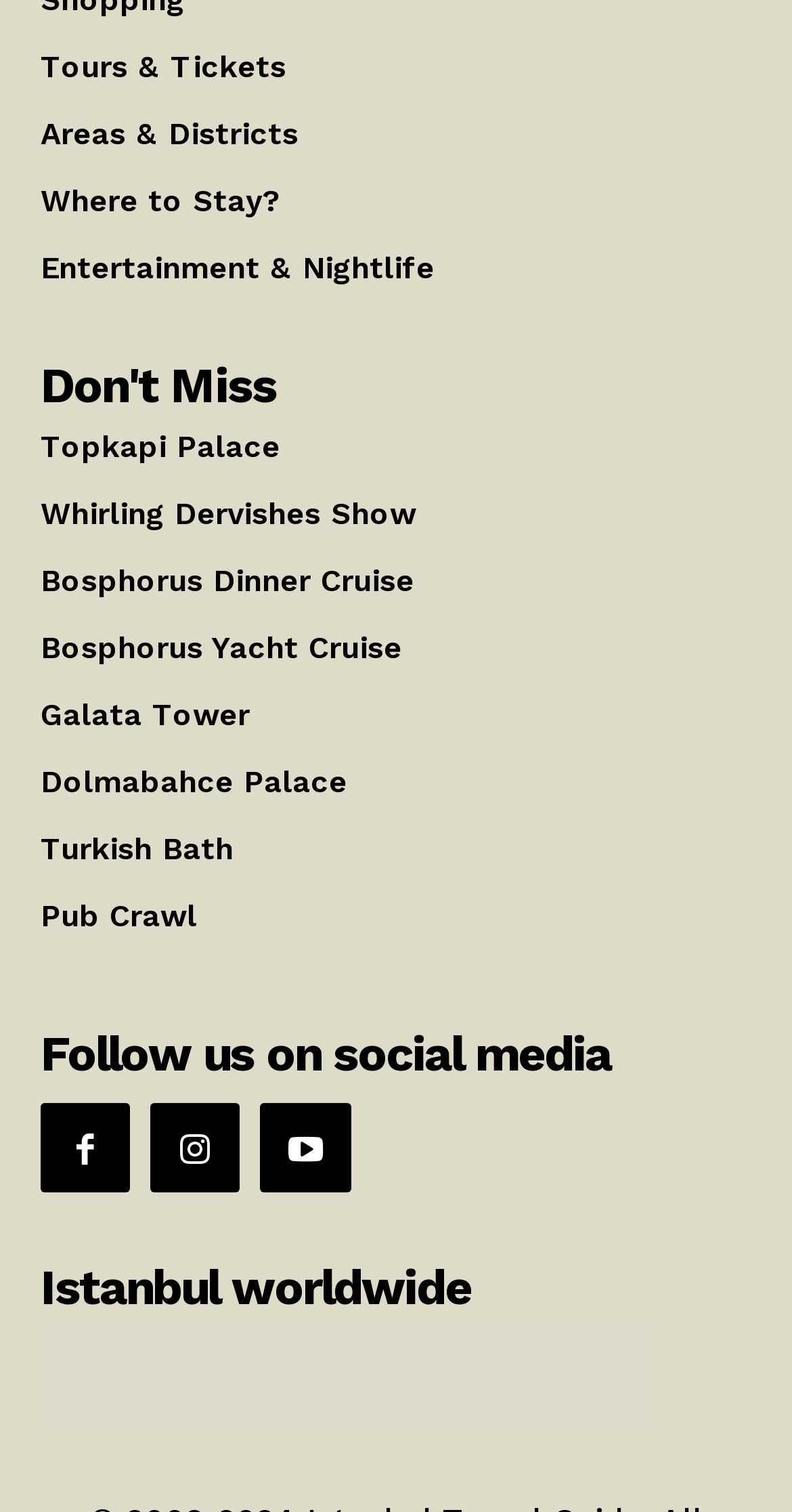Use one word or a short phrase to answer the question provided: 
What is the first recommended attraction?

Topkapi Palace